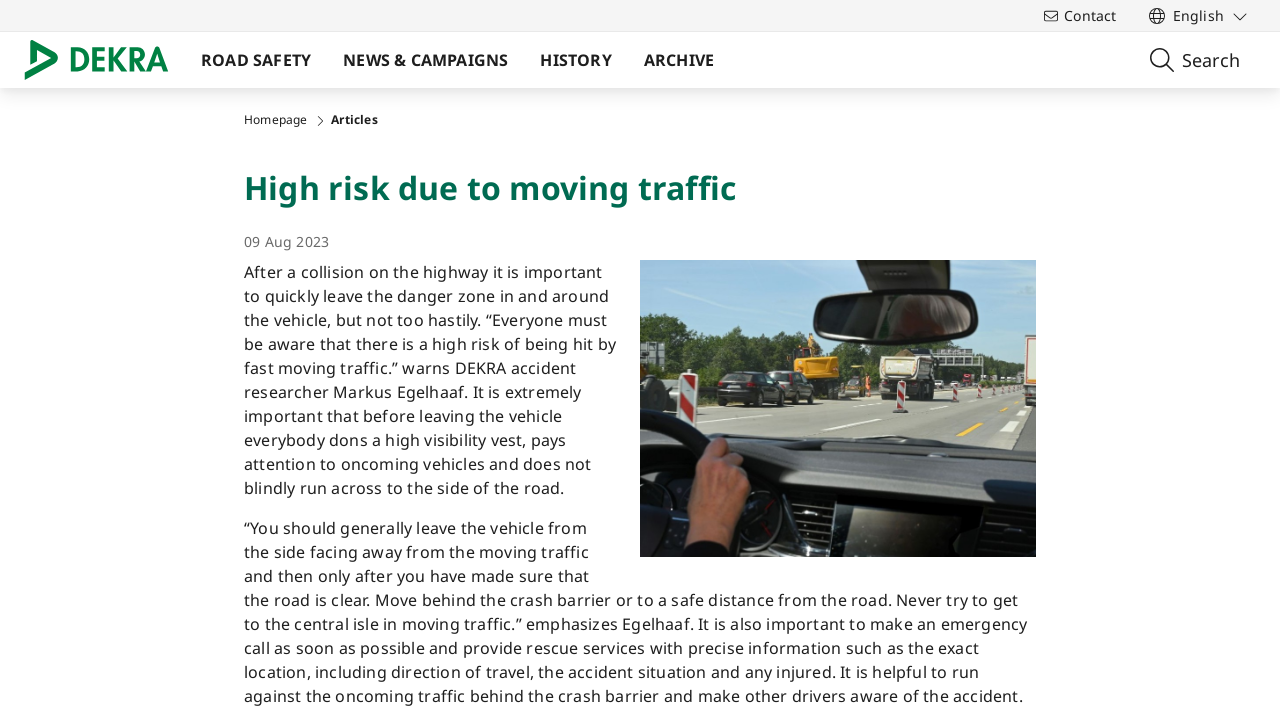What is the warning about in the article?
Please provide a single word or phrase based on the screenshot.

High risk of being hit by fast moving traffic